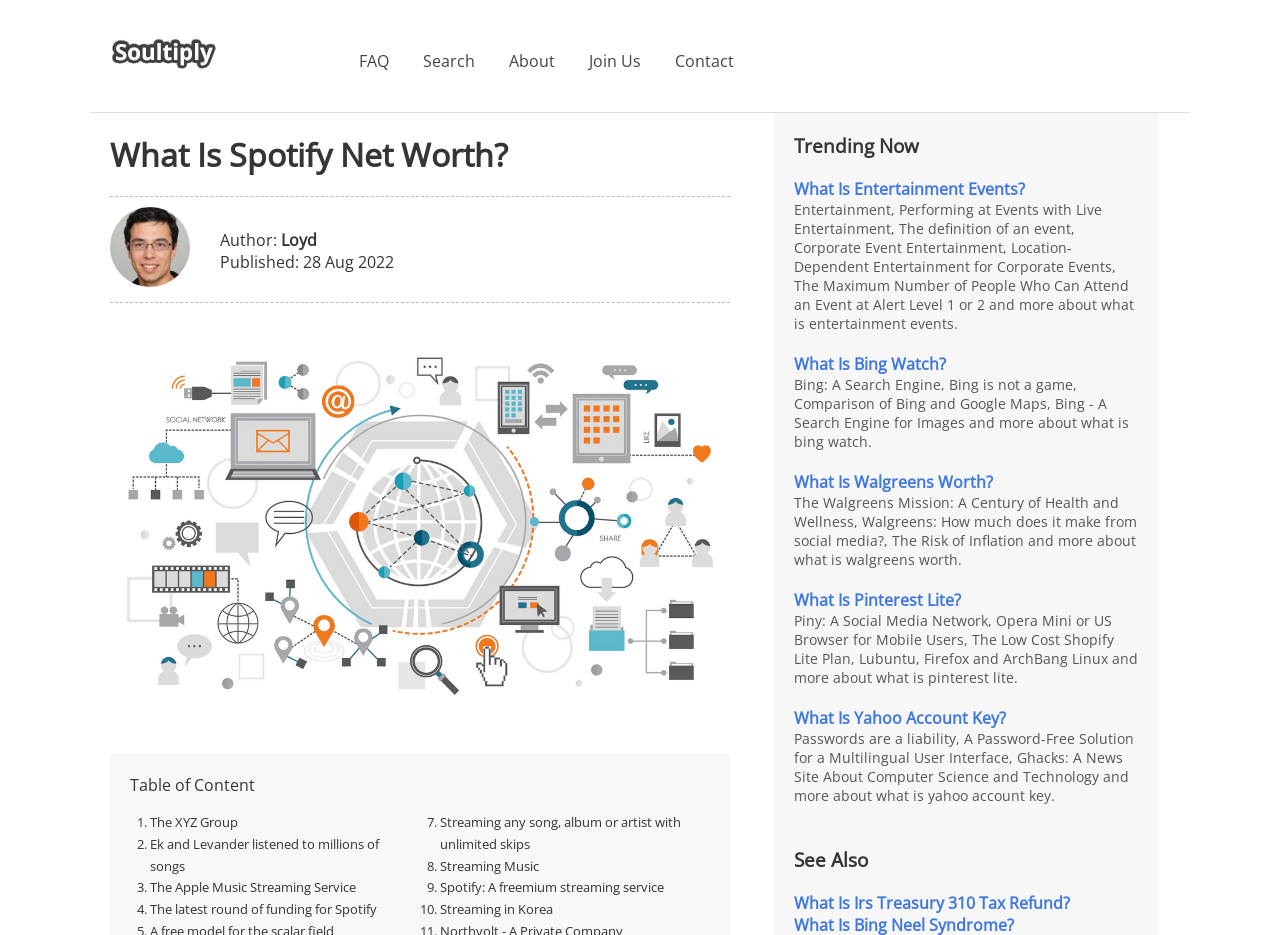Can you locate the main headline on this webpage and provide its text content?

What Is Spotify Net Worth?